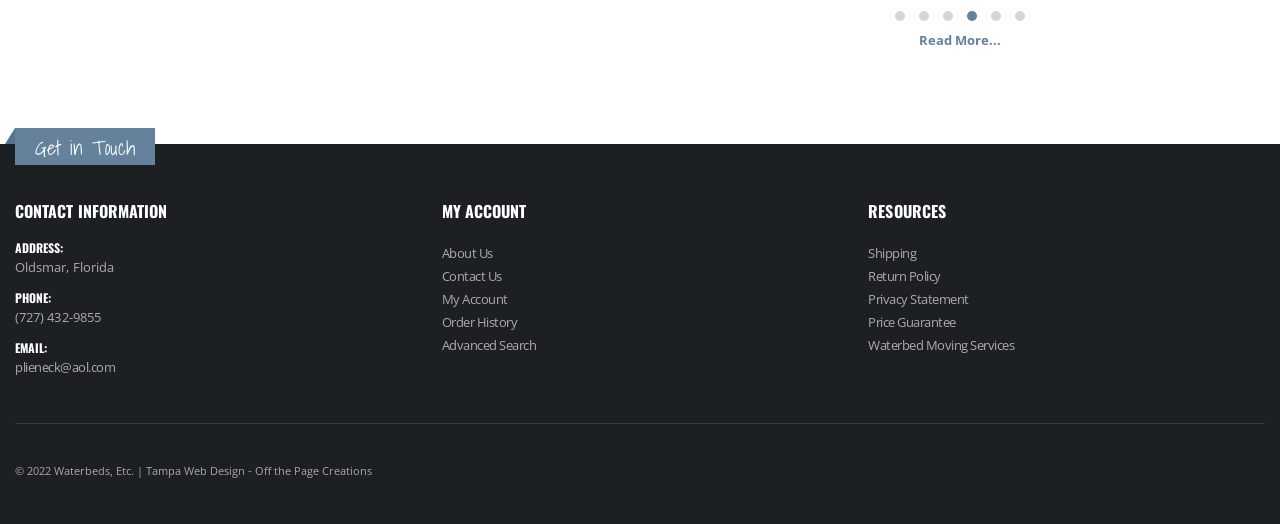Please mark the bounding box coordinates of the area that should be clicked to carry out the instruction: "View Contact Us page".

[0.345, 0.485, 0.392, 0.519]